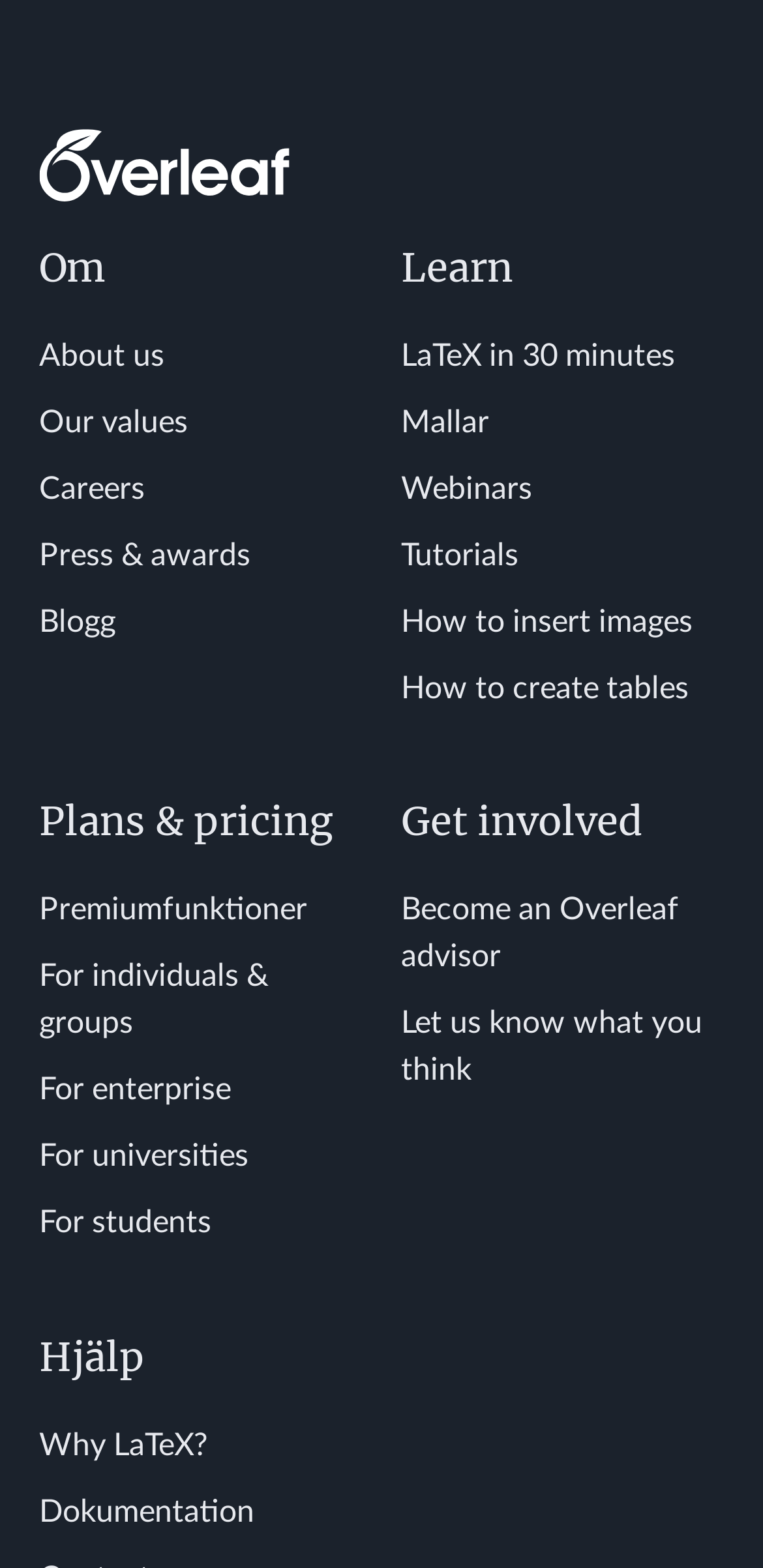Please find the bounding box coordinates for the clickable element needed to perform this instruction: "View premium features".

[0.051, 0.57, 0.403, 0.59]